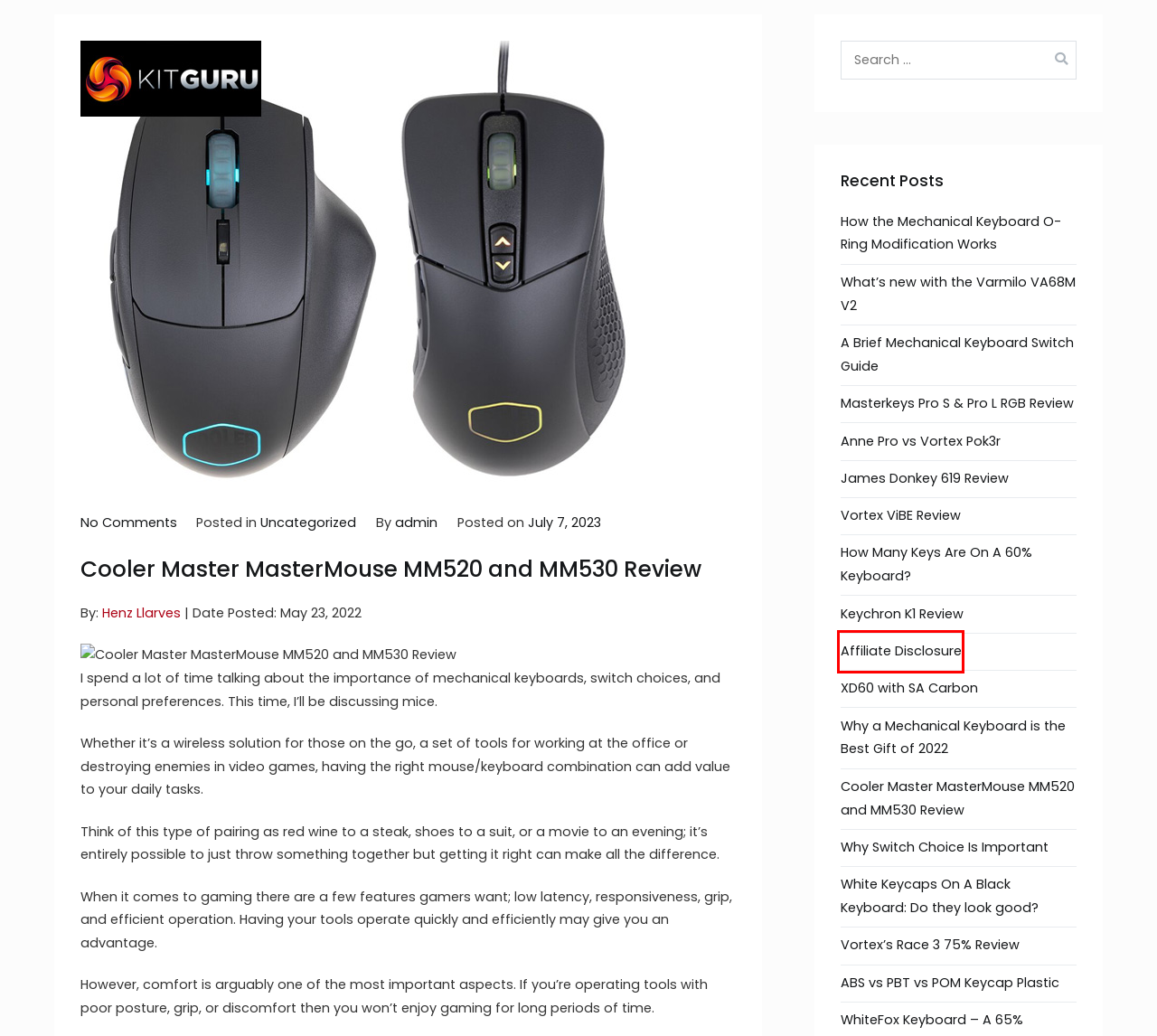Inspect the screenshot of a webpage with a red rectangle bounding box. Identify the webpage description that best corresponds to the new webpage after clicking the element inside the bounding box. Here are the candidates:
A. XD60 with SA Carbon – Mechanical keyboard info
B. How Many Keys Are On A 60% Keyboard? – Mechanical keyboard info
C. Vortex ViBE Review – Mechanical keyboard info
D. Masterkeys Pro S & Pro L RGB Review – Mechanical keyboard info
E. Keychron K1 Review – Mechanical keyboard info
F. Anne Pro vs Vortex Pok3r – Mechanical keyboard info
G. Affiliate Disclosure – Mechanical keyboard info
H. Why Switch Choice Is Important – Mechanical keyboard info

G